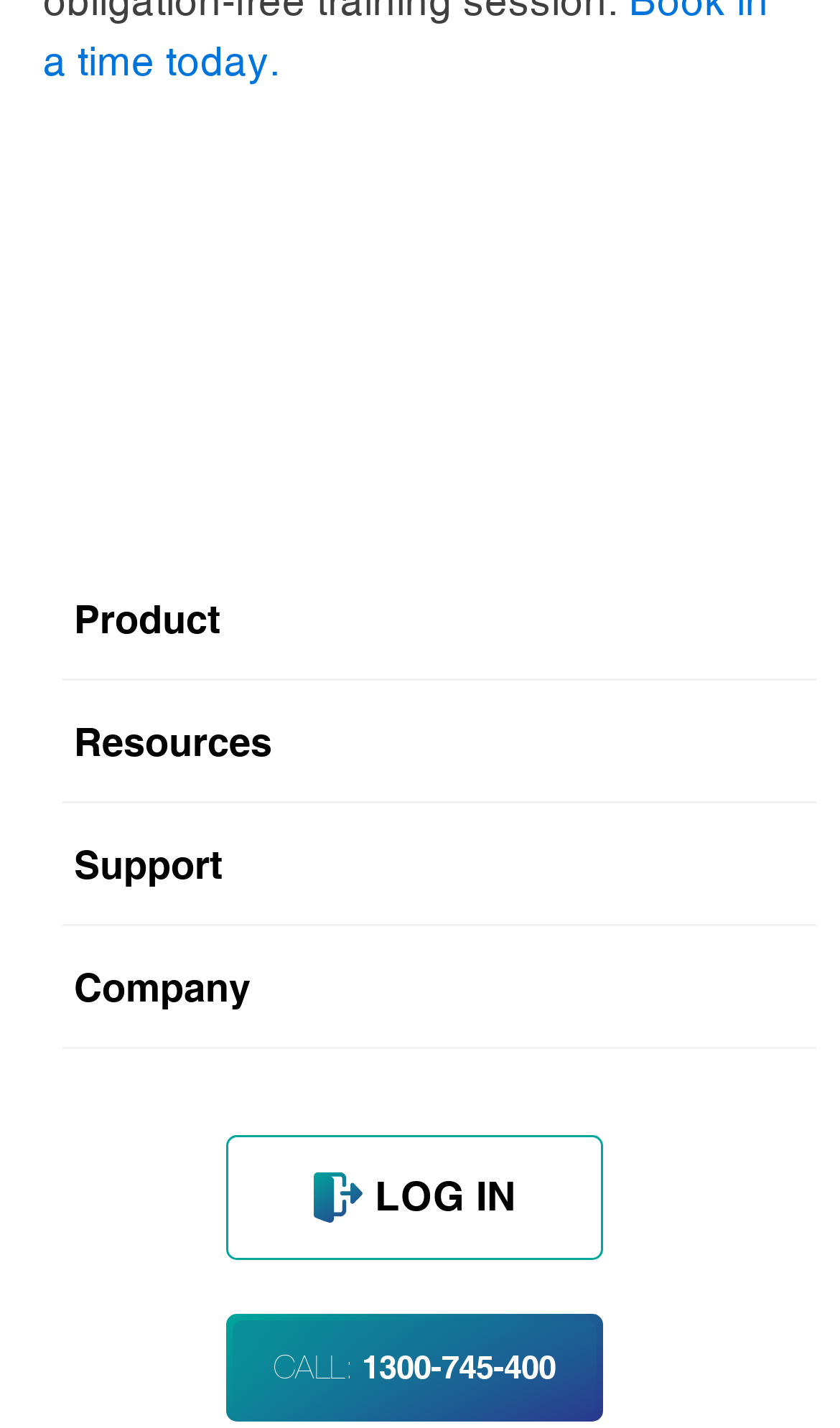Respond to the following question using a concise word or phrase: 
How many links are there in the menu?

9